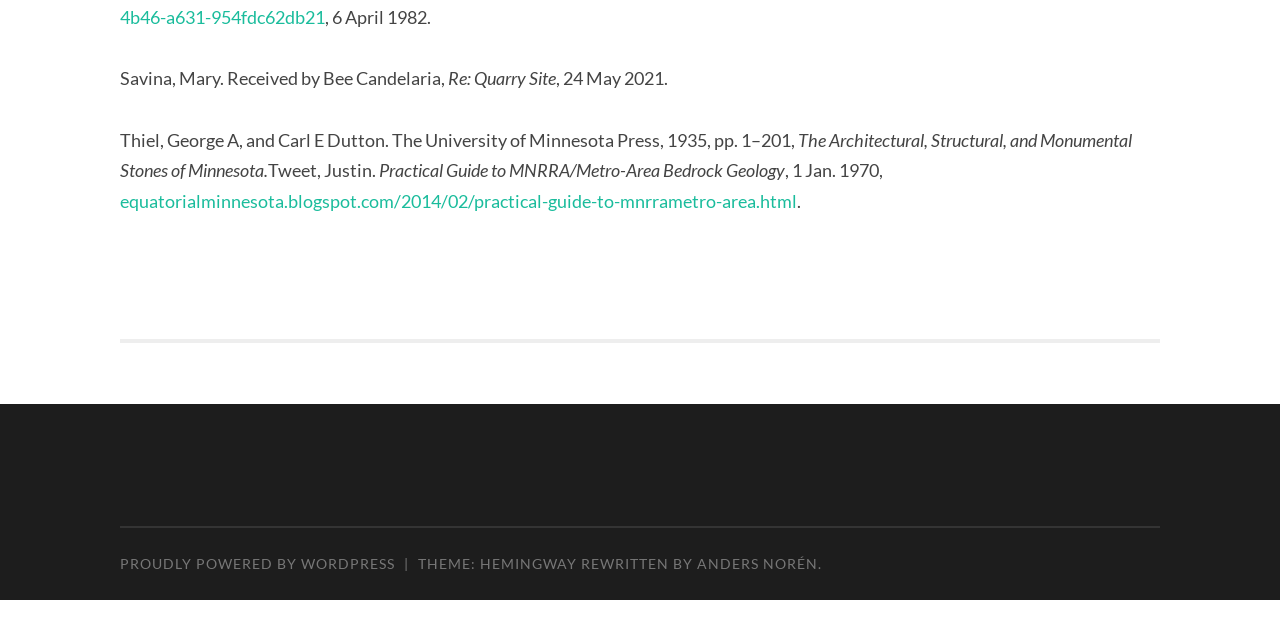Please find the bounding box coordinates (top-left x, top-left y, bottom-right x, bottom-right y) in the screenshot for the UI element described as follows: equatorialminnesota.blogspot.com/2014/02/practical-guide-to-mnrrametro-area.html

[0.094, 0.301, 0.623, 0.336]